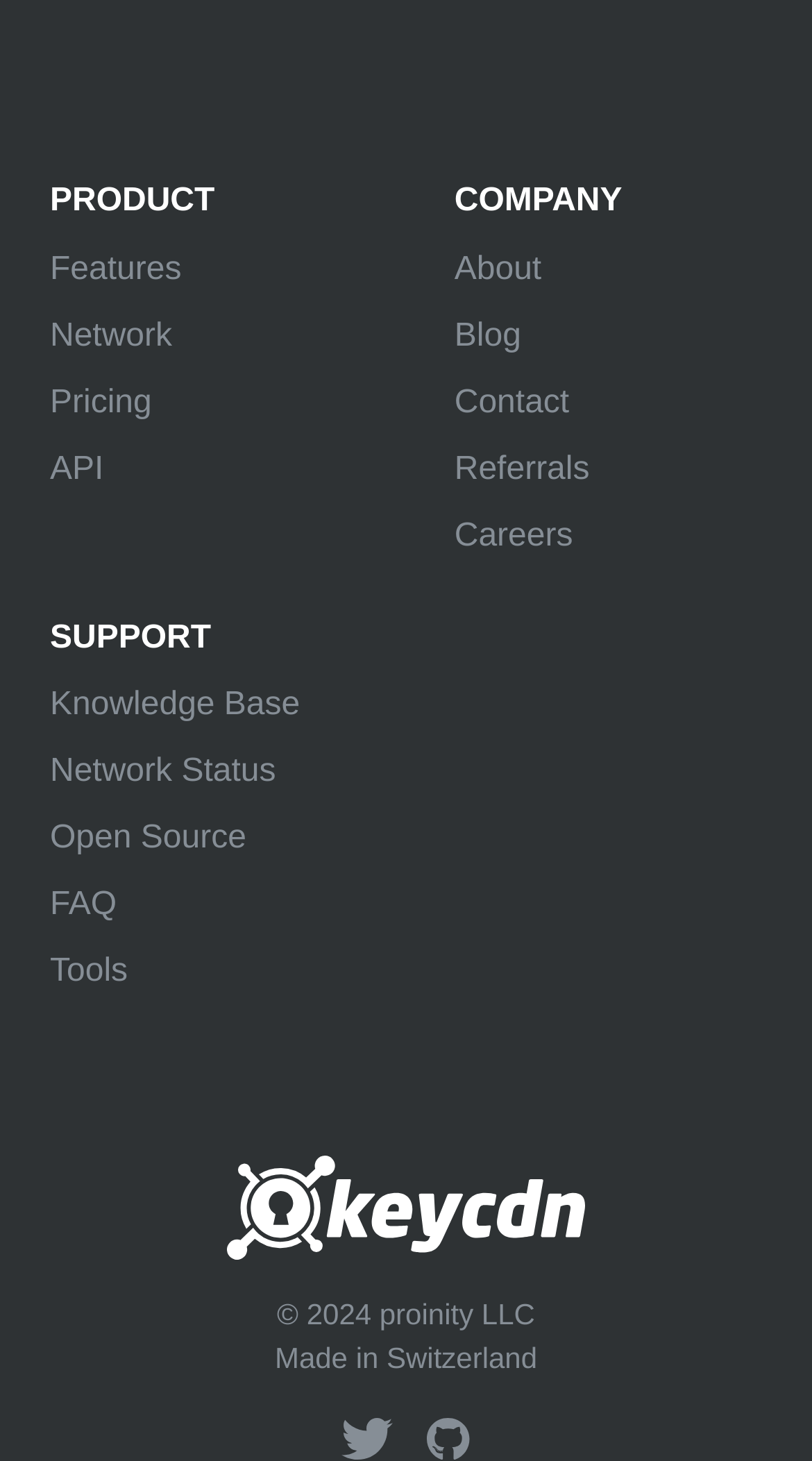Given the element description, predict the bounding box coordinates in the format (top-left x, top-left y, bottom-right x, bottom-right y). Make sure all values are between 0 and 1. Here is the element description: Knowledge Base

[0.062, 0.471, 0.369, 0.495]